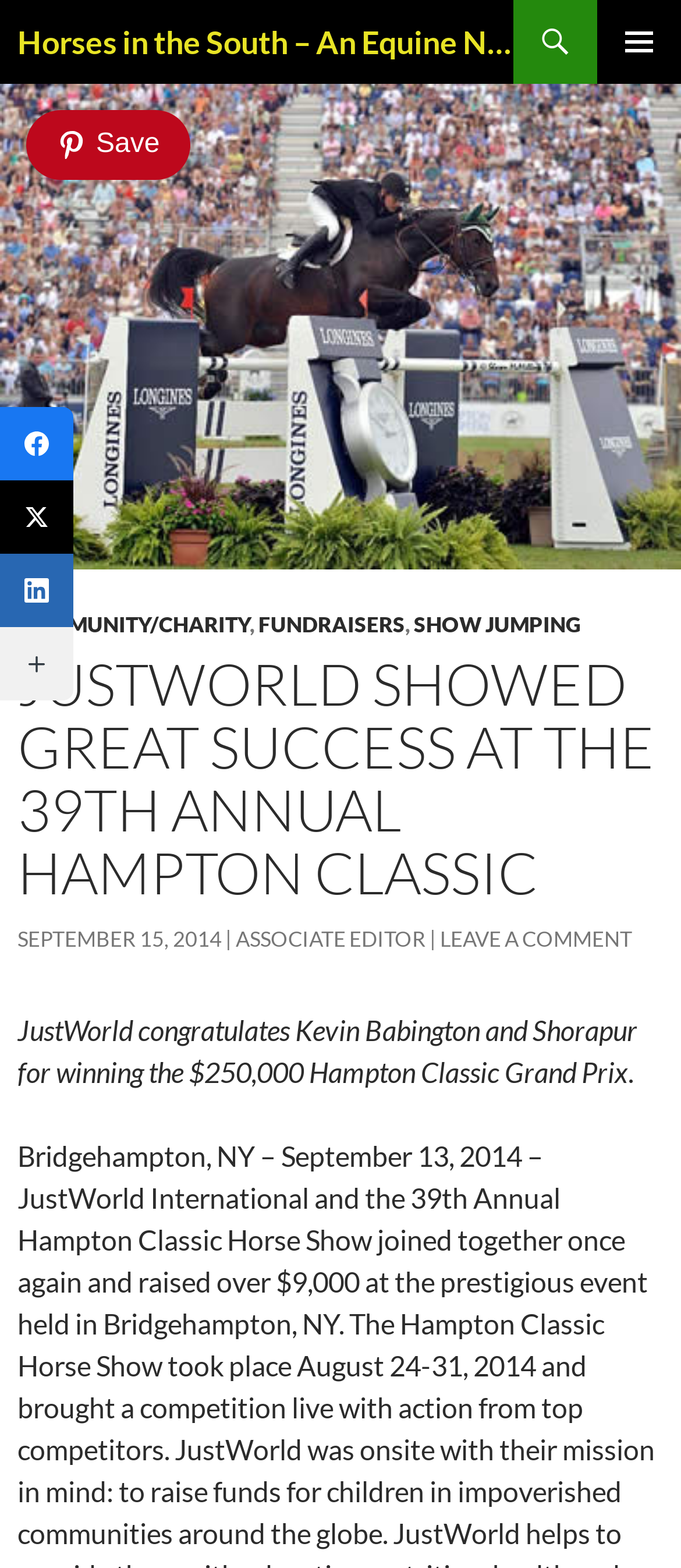Determine which piece of text is the heading of the webpage and provide it.

Horses in the South – An Equine News Publisher